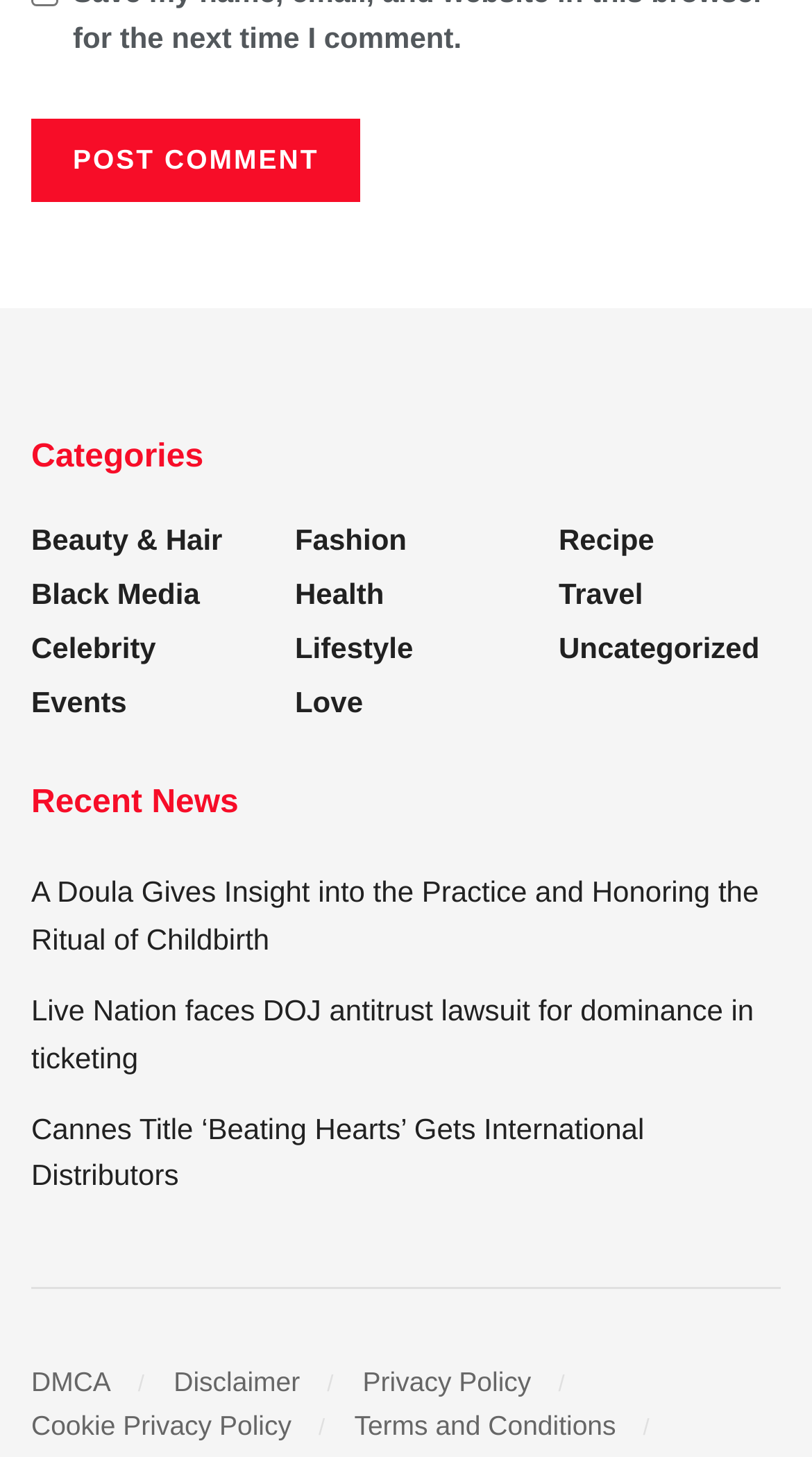How many news articles are listed?
Based on the visual information, provide a detailed and comprehensive answer.

I counted the number of links under the 'Recent News' heading, which are 'A Doula Gives Insight into the Practice and Honoring the Ritual of Childbirth', 'Live Nation faces DOJ antitrust lawsuit for dominance in ticketing', and 'Cannes Title ‘Beating Hearts’ Gets International Distributors'. There are 3 links in total.